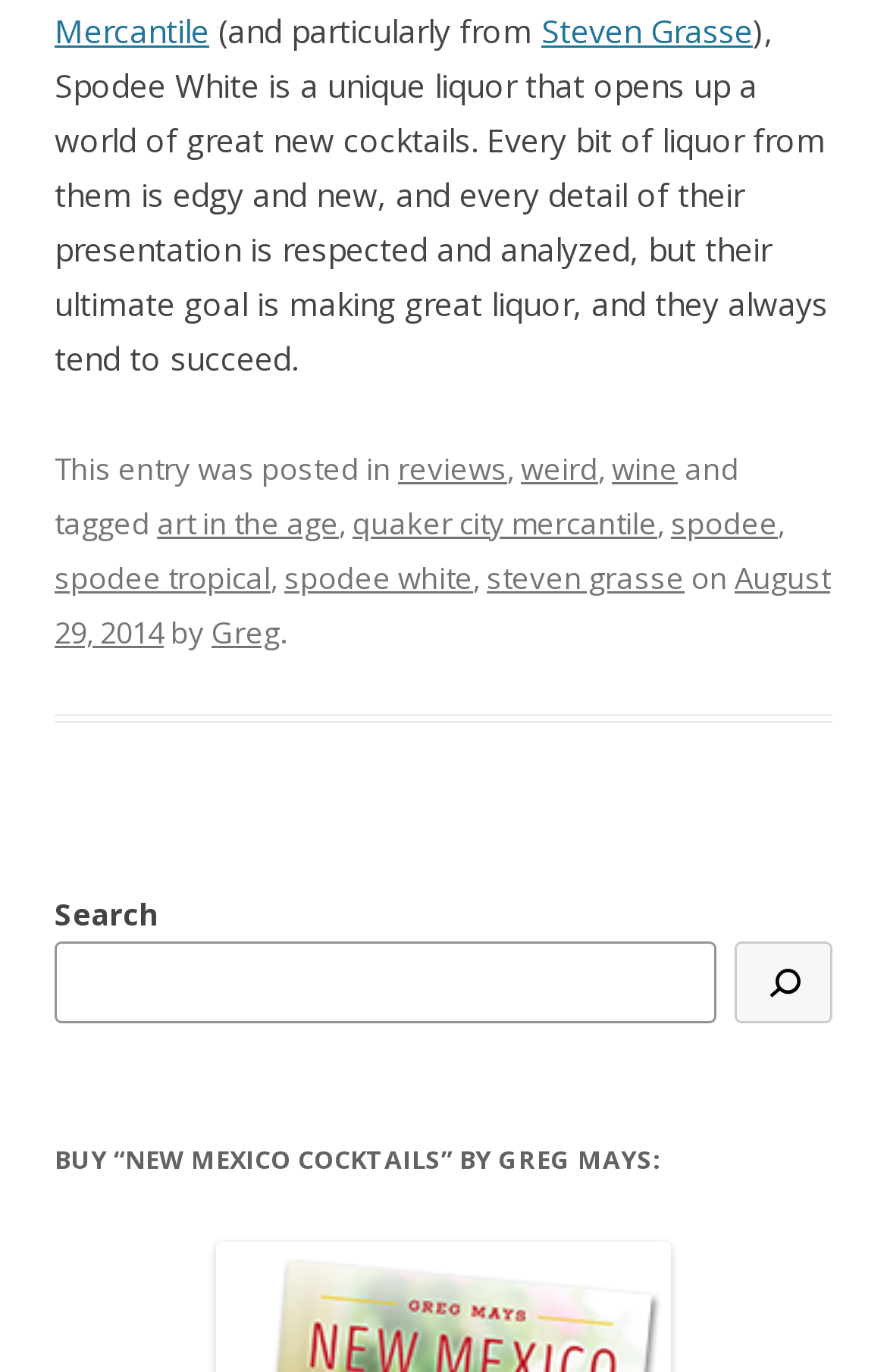What type of content is the webpage about?
Based on the image, please offer an in-depth response to the question.

The webpage appears to be about cocktails and liquor, specifically mentioning a unique liquor called Spodee White, and also mentioning a book about cocktails, indicating that the webpage is related to the topic of mixology.